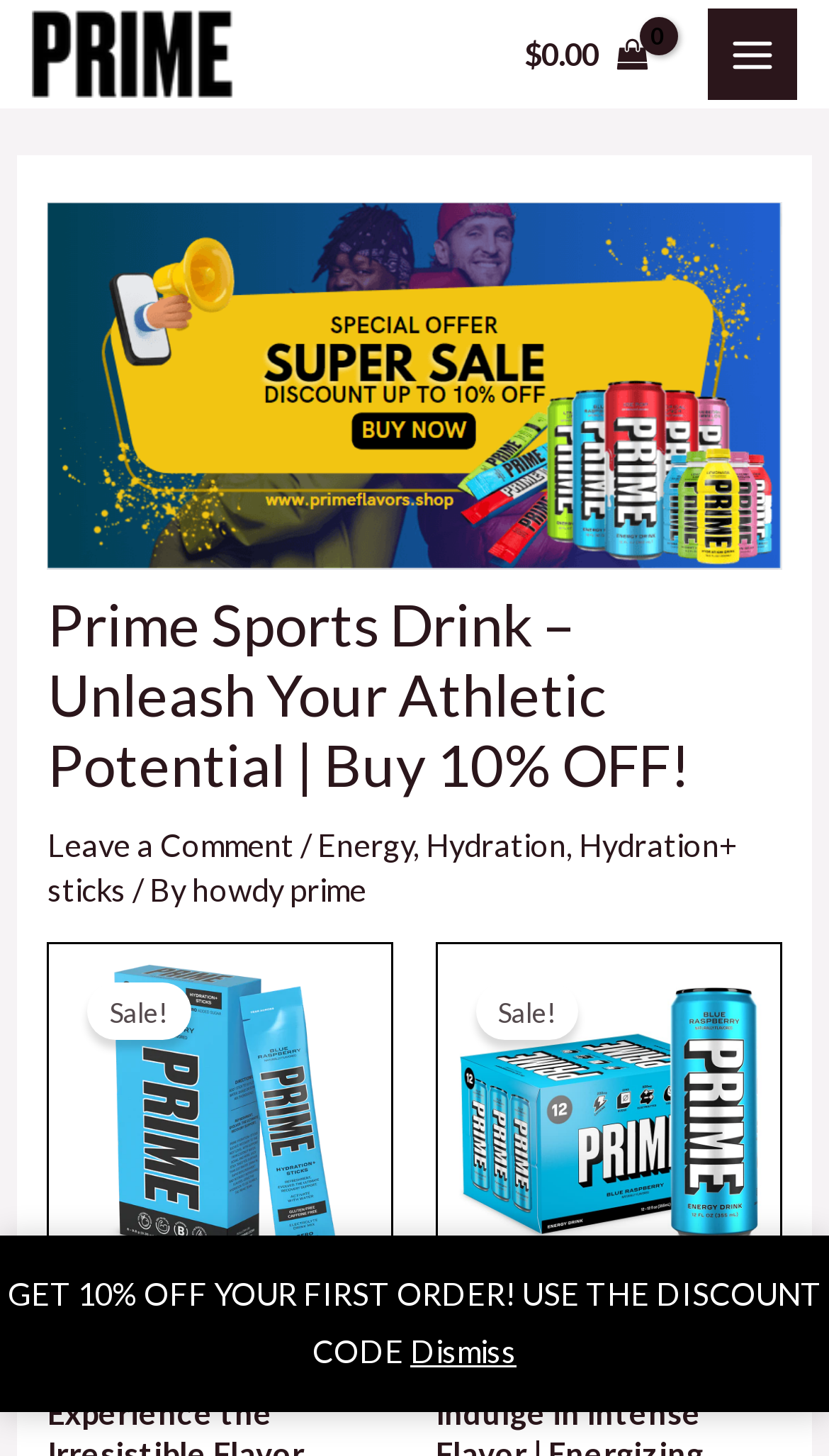Describe the webpage in detail, including text, images, and layout.

The webpage is about Prime Sports Drink, a product preferred by athletes across the United States. At the top left corner, there is a link to the brand "PRIME By Logan Paul x KSI" accompanied by an image with the same name. 

On the top right side, there is a link displaying a price of "$0.00" with a small image next to it. 

A "MAIN MENU" button is located at the top right corner, which is not expanded. 

Below the top section, there is a large header that spans almost the entire width of the page, with the title "Prime Sports Drink – Unleash Your Athletic Potential | Buy 10% OFF!". 

Under the header, there are several links and text elements arranged horizontally. These include "Leave a Comment", "Energy", "Hydration", and "Hydration+ sticks", separated by slashes. There is also a link to "howdy prime" and a text element "/ By". 

Further down, there are two sections with similar content, each containing a link to "blue raspberry prime" accompanied by an image, and a "Sale!" text element. These sections are positioned on the left and right sides of the page, respectively. 

At the very bottom of the page, there is a promotional message "GET 10% OFF YOUR FIRST ORDER! USE THE DISCOUNT CODE" in a wide banner. A "Dismiss" link is located at the bottom center of the page.